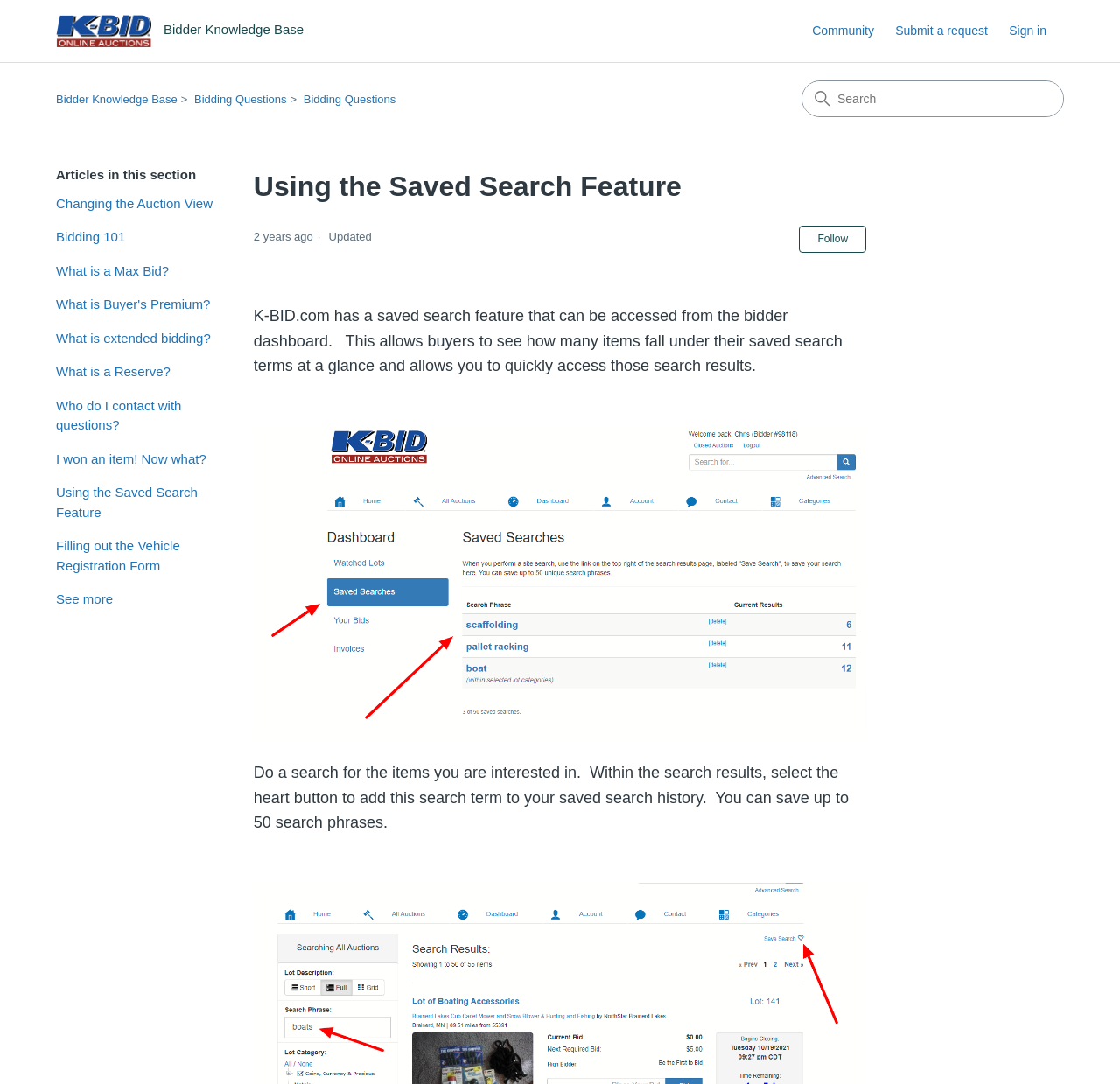From the screenshot, find the bounding box of the UI element matching this description: "What is a Reserve?". Supply the bounding box coordinates in the form [left, top, right, bottom], each a float between 0 and 1.

[0.05, 0.334, 0.203, 0.352]